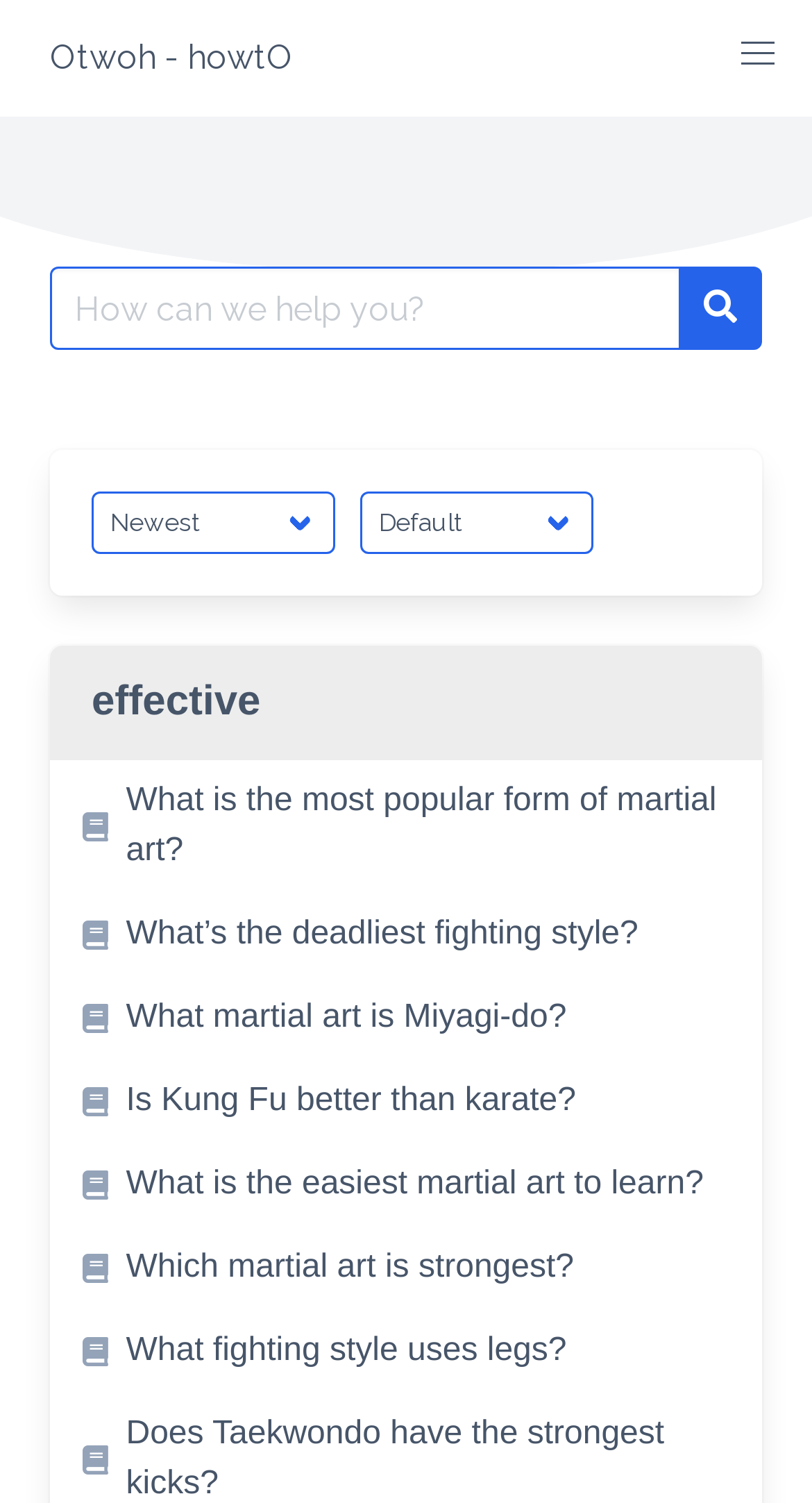Examine the image carefully and respond to the question with a detailed answer: 
What is the purpose of the search bar?

The search bar is located at the top of the webpage, and it is likely used to search for specific questions or topics related to martial arts, allowing users to quickly find relevant information.